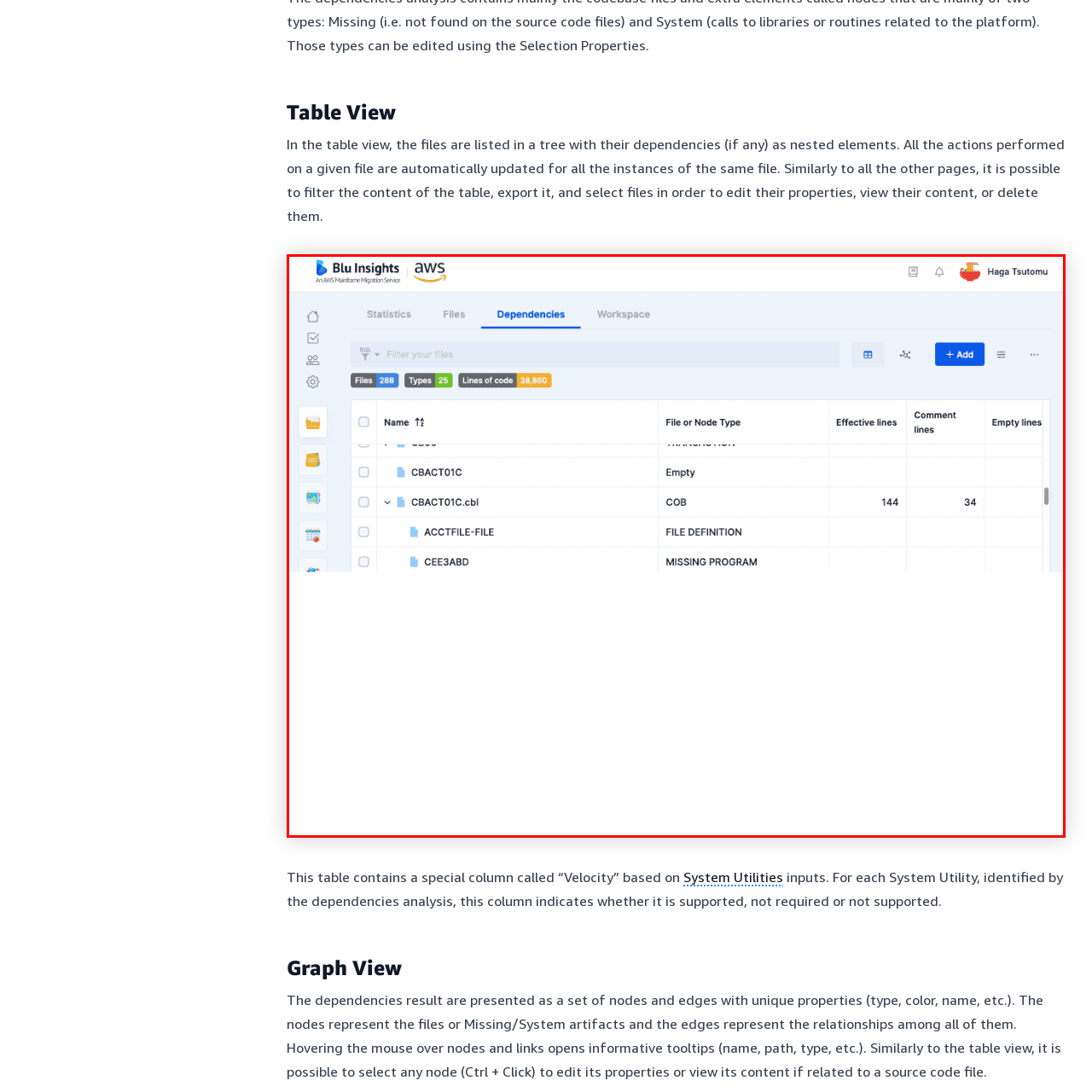Generate a detailed caption for the content inside the red bounding box.

The image displays a screenshot from the "Dependencies" section of the Blu Insights platform, a tool designed for managing dependencies during the AWS mainframe migration process. The interface includes a table that lists various files along with their respective details, such as the file name, type, effective lines of code, comment lines, and empty lines. 

Prominently featured is the column labeled "Name," displaying files including "CBACT01C," with its associated file type indicated as "Empty." Another specific entry, "CBACT01C.cbl," is classified as "COB" with statistics showing 144 effective lines and 34 comment lines. The table allows users to easily filter files and includes a total file count of 288, along with 25 types and 38,860 lines of code overall. This user-friendly layout facilitates efficient management and review of source code dependencies.